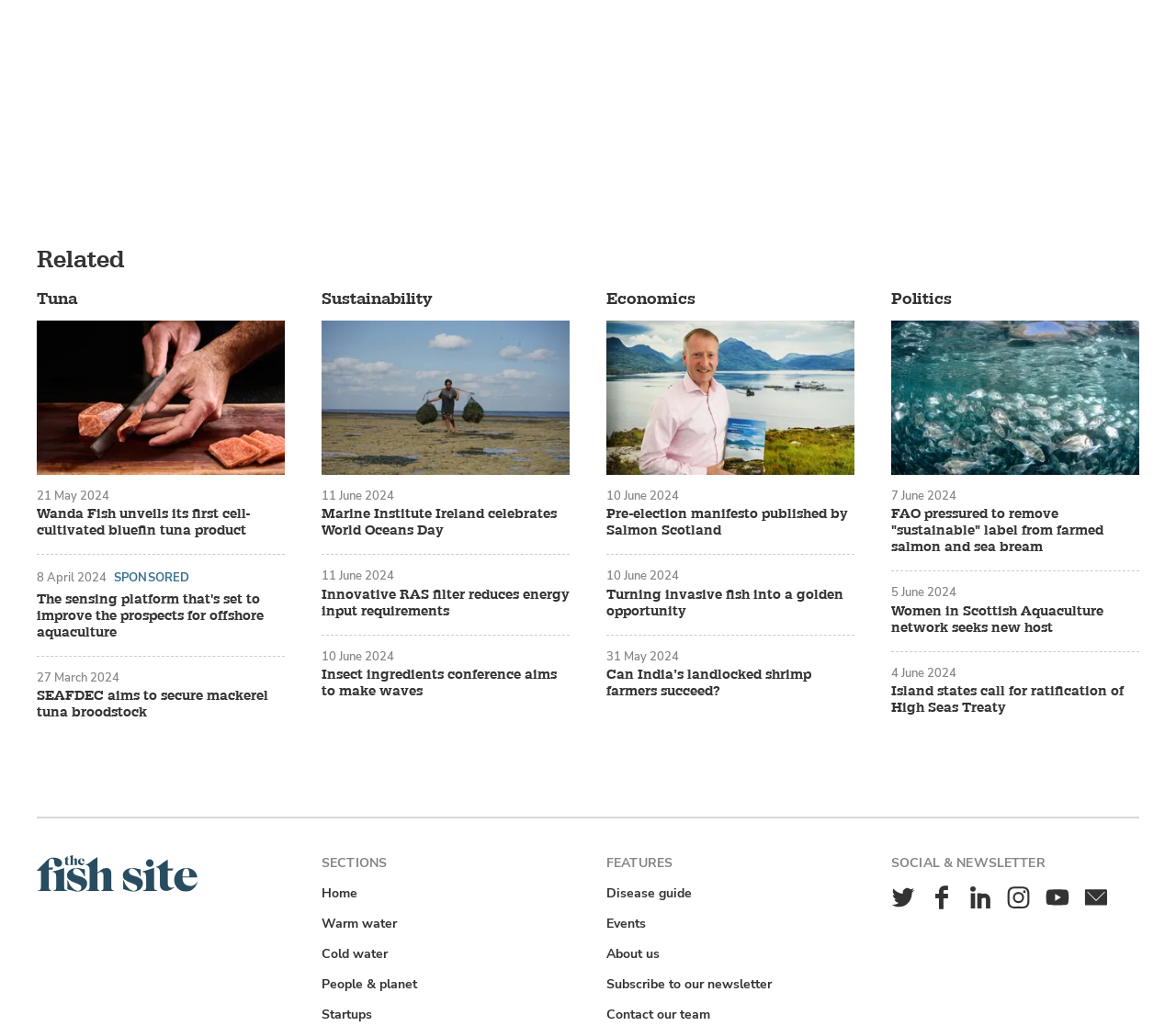Using the information shown in the image, answer the question with as much detail as possible: What is the category of the article 'Tuna'?

The article 'Tuna' is categorized under 'Related' because it is listed under the 'Related' heading on the webpage.